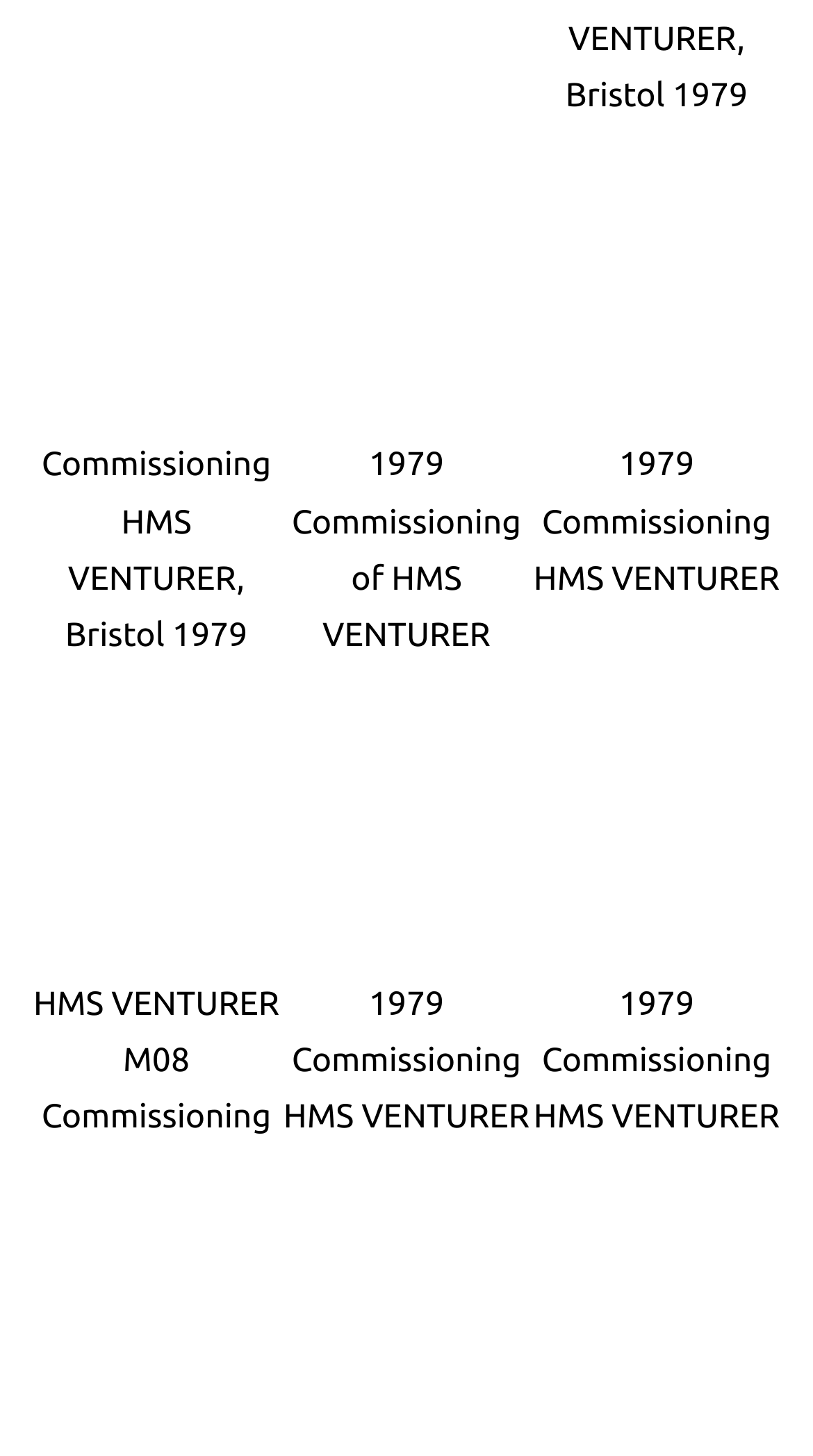How many figures are on the top row?
Relying on the image, give a concise answer in one word or a brief phrase.

3